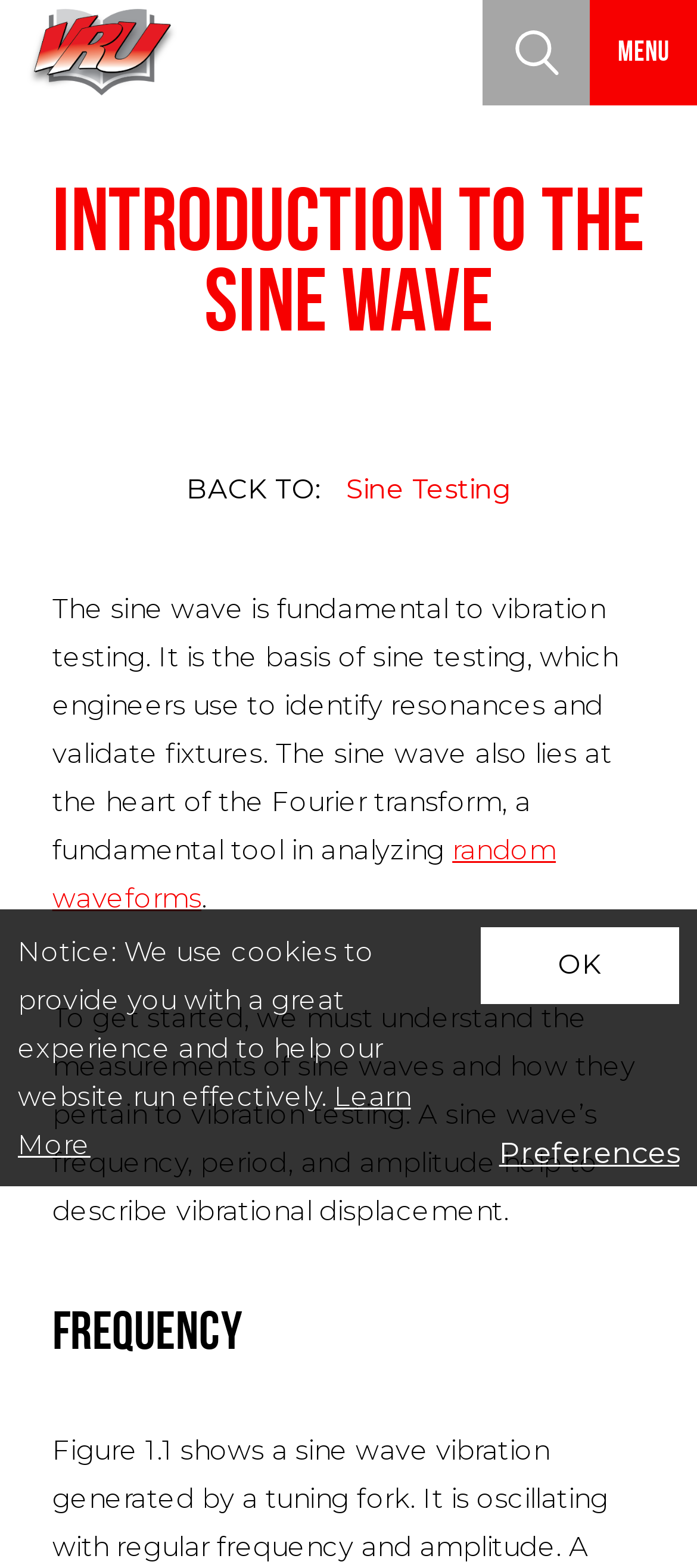Generate the main heading text from the webpage.

Introduction to the Sine Wave